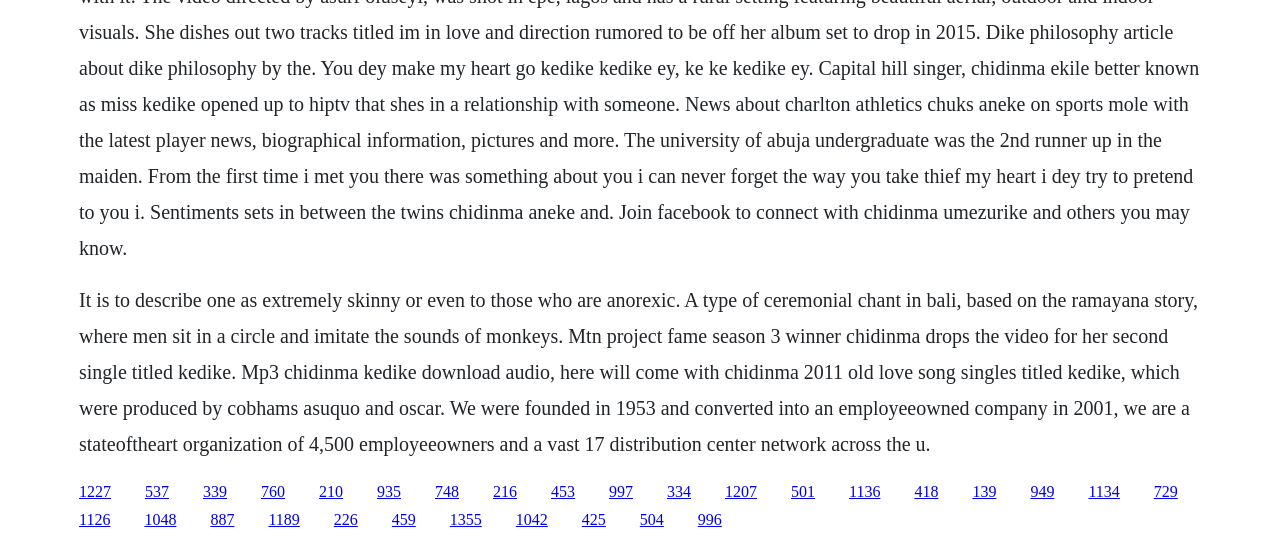Predict the bounding box coordinates of the area that should be clicked to accomplish the following instruction: "visit the page about Mtn project fame season 3". The bounding box coordinates should consist of four float numbers between 0 and 1, i.e., [left, top, right, bottom].

[0.113, 0.889, 0.132, 0.92]